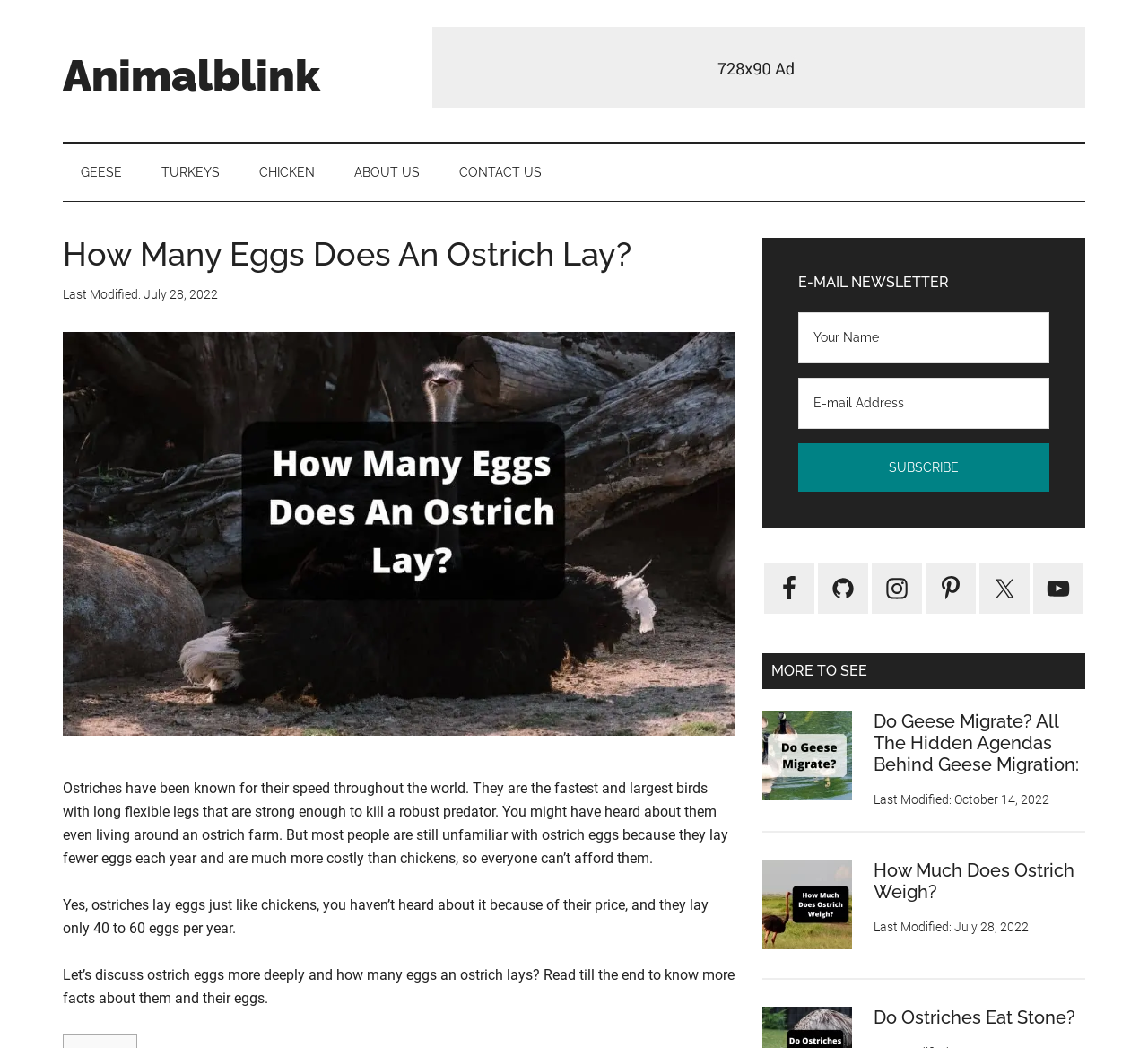Please provide a comprehensive answer to the question based on the screenshot: How many social media links are there in the primary sidebar?

The primary sidebar has links to 'Facebook', 'GitHub', 'Instagram', 'Pinterest', and 'Twitter', which makes a total of 5 social media links.